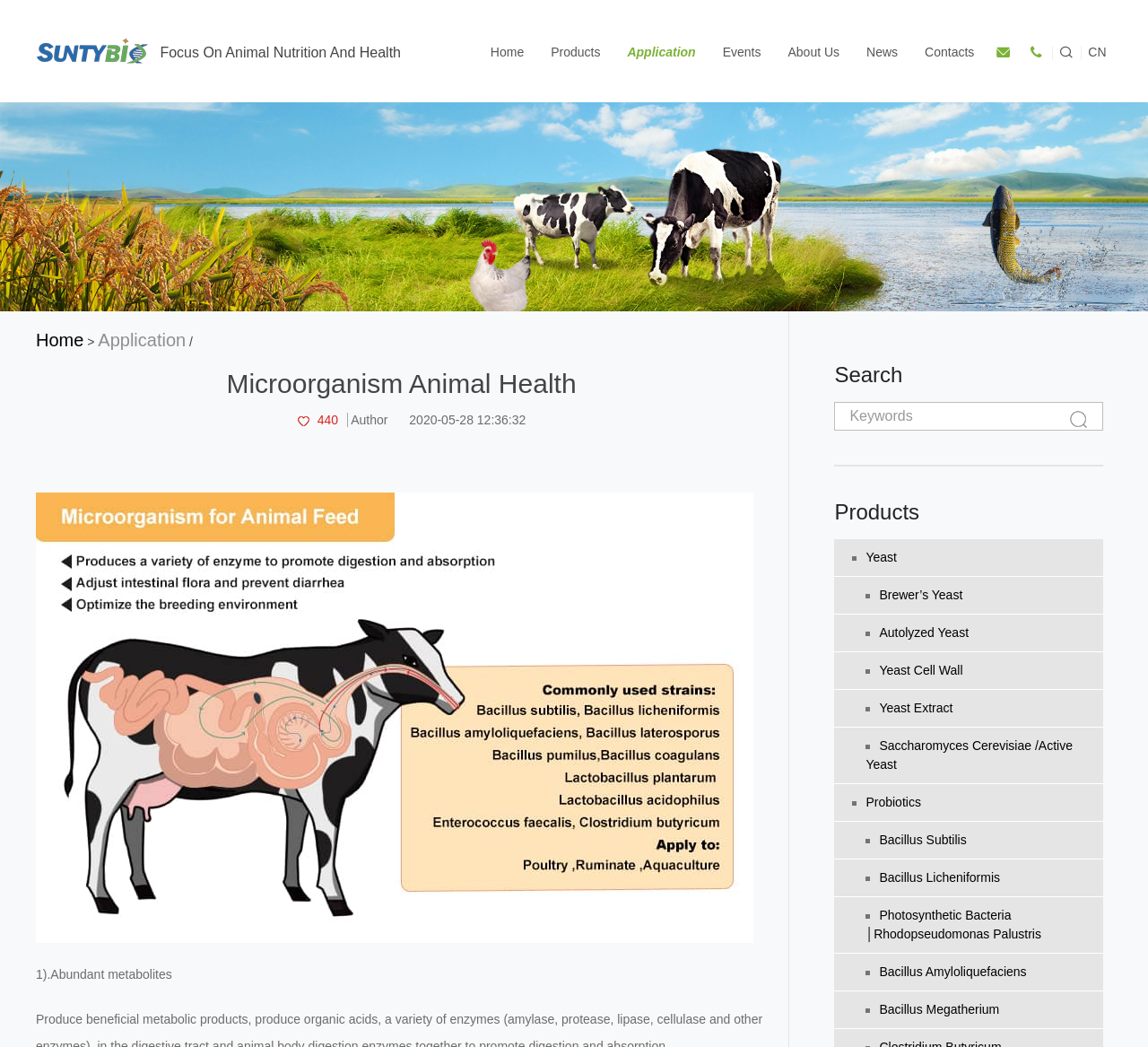Pinpoint the bounding box coordinates of the element that must be clicked to accomplish the following instruction: "Search for keywords". The coordinates should be in the format of four float numbers between 0 and 1, i.e., [left, top, right, bottom].

[0.727, 0.384, 0.961, 0.412]